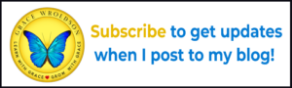What is the shape of the border surrounding the butterfly?
Please ensure your answer to the question is detailed and covers all necessary aspects.

The caption describes the border as a circular yellow border that enhances the visibility of the butterfly, which suggests that the border is a circular shape.